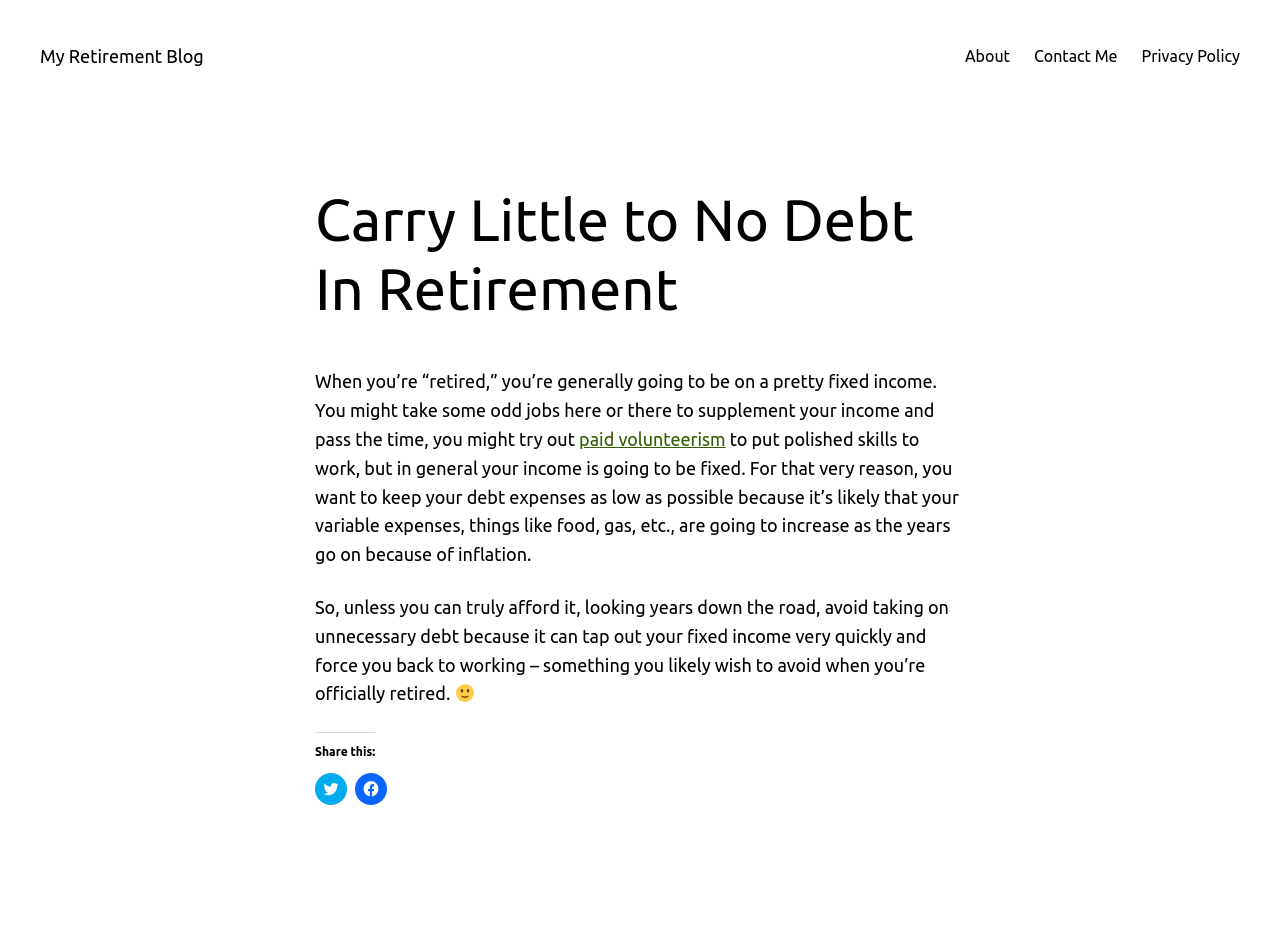Using the information from the screenshot, answer the following question thoroughly:
What is the topic of the article?

The article discusses the importance of carrying little to no debt in retirement, and how it can affect one's fixed income. The topic is clearly about debt in retirement.